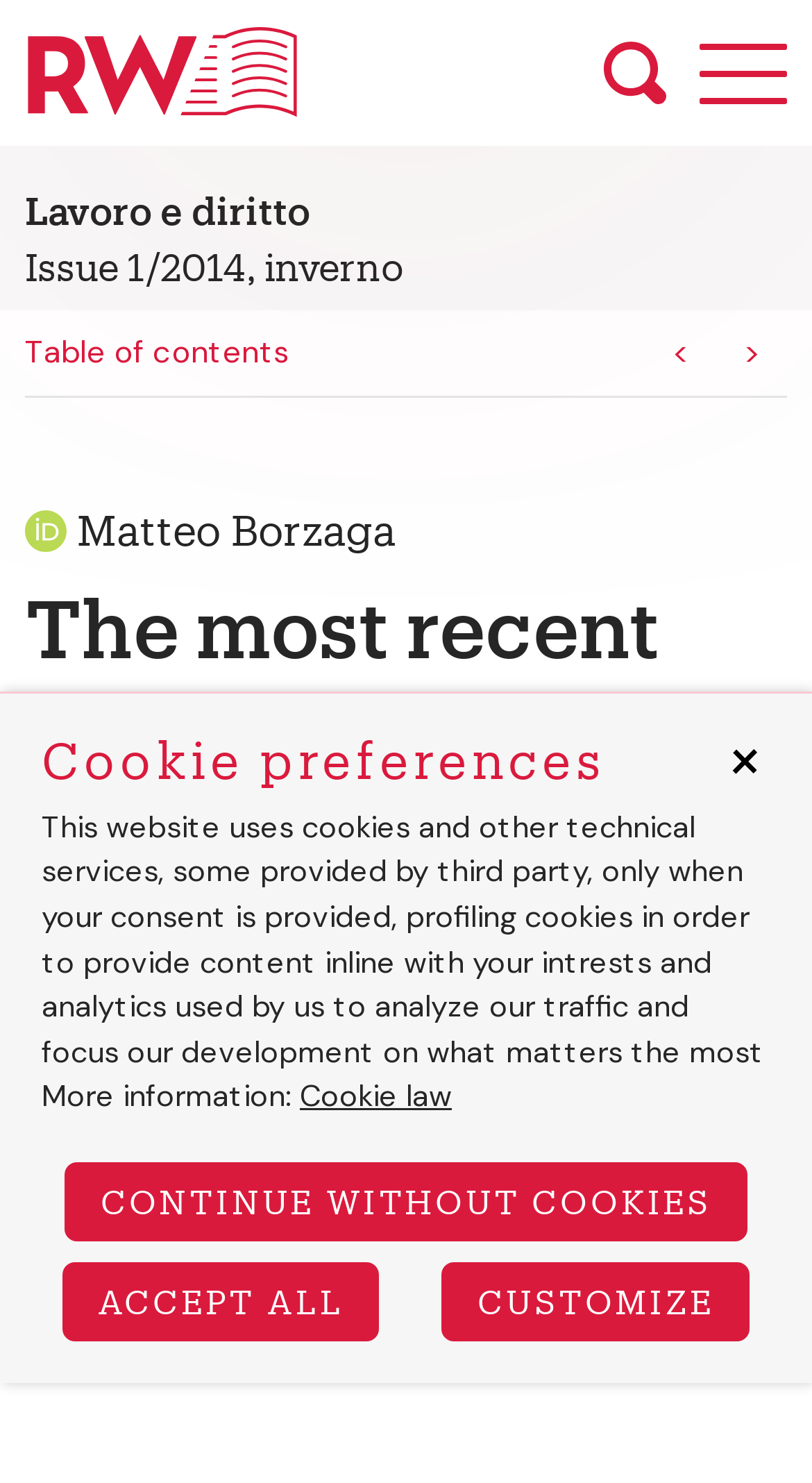Highlight the bounding box coordinates of the element that should be clicked to carry out the following instruction: "Go to the homepage of the journal Lavoro e diritto". The coordinates must be given as four float numbers ranging from 0 to 1, i.e., [left, top, right, bottom].

[0.031, 0.126, 0.382, 0.16]